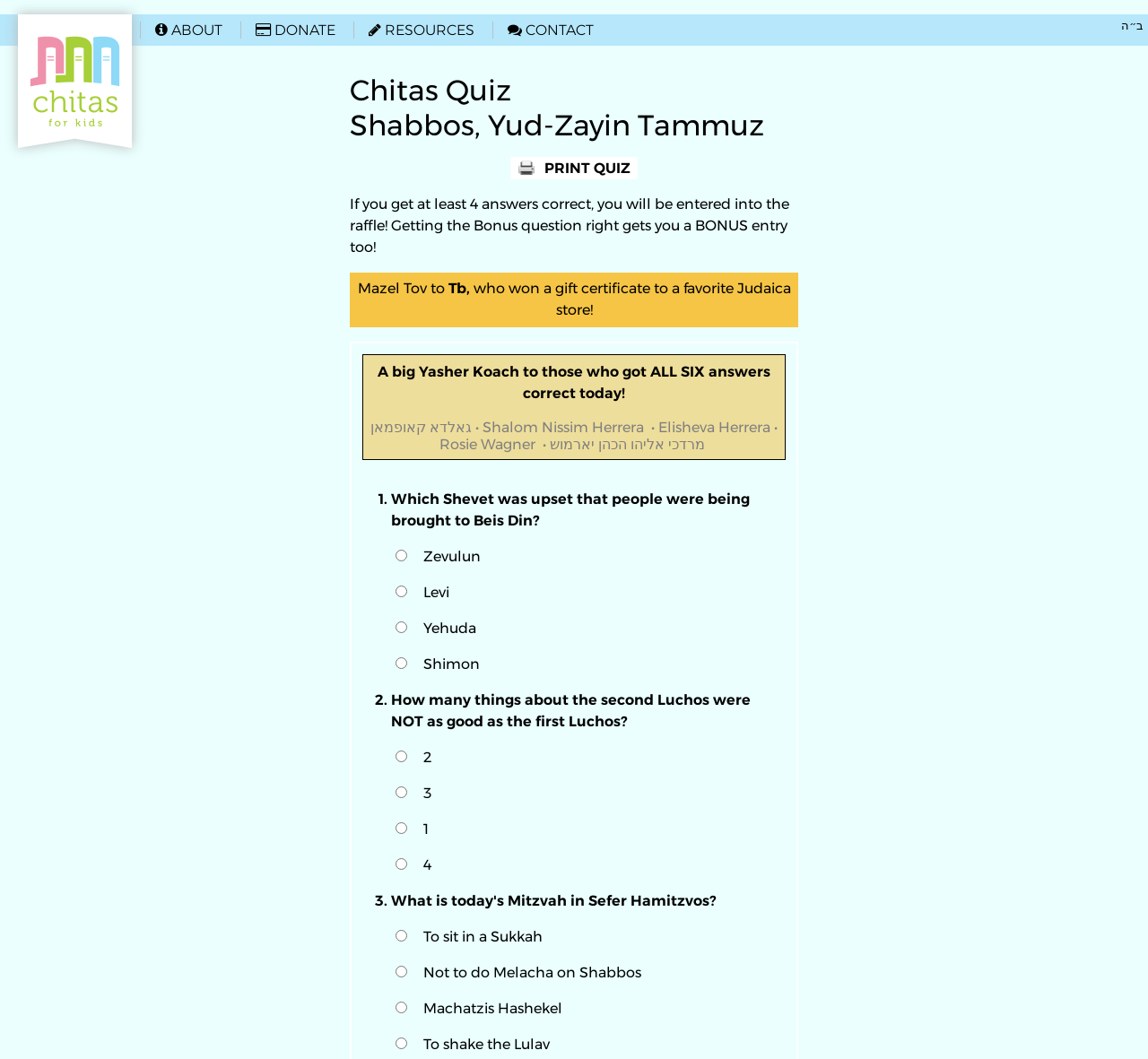Produce an extensive caption that describes everything on the webpage.

The webpage is a quiz page for kids, specifically focused on Chitas, with a title "Chitas Quiz Shabbos, Yud-Zayin Tammuz". At the top, there is a navigation menu with links to "HOME", "ABOUT", "DONATE", "RESOURCES", and "CONTACT". 

Below the navigation menu, there is a heading that displays the title of the quiz. To the right of the heading, there is a link to "PRINT QUIZ". 

The main content of the page is divided into sections. The first section congratulates the winners of a previous quiz, with a message that says "Mazel Tov to" followed by a list of names. 

The next section is a message encouraging kids to participate in the quiz, stating that if they get at least 4 answers correct, they will be entered into a raffle, and getting the bonus question right will give them a bonus entry. 

Below this message, there is a list of questions, each with a number and a radio button selection. The first question asks which Shevet was upset that people were being brought to Beis Din, with options Zevulun, Levi, Yehuda, and Shimon. The second question asks how many things about the second Luchos were NOT as good as the first Luchos, with options 1, 2, 3, and 4. The third question is not fully visible but appears to be related to mitzvot, with options To sit in a Sukkah, Not to do Melacha on Shabbos, Machatzis Hashekel, and To shake the Lulav.